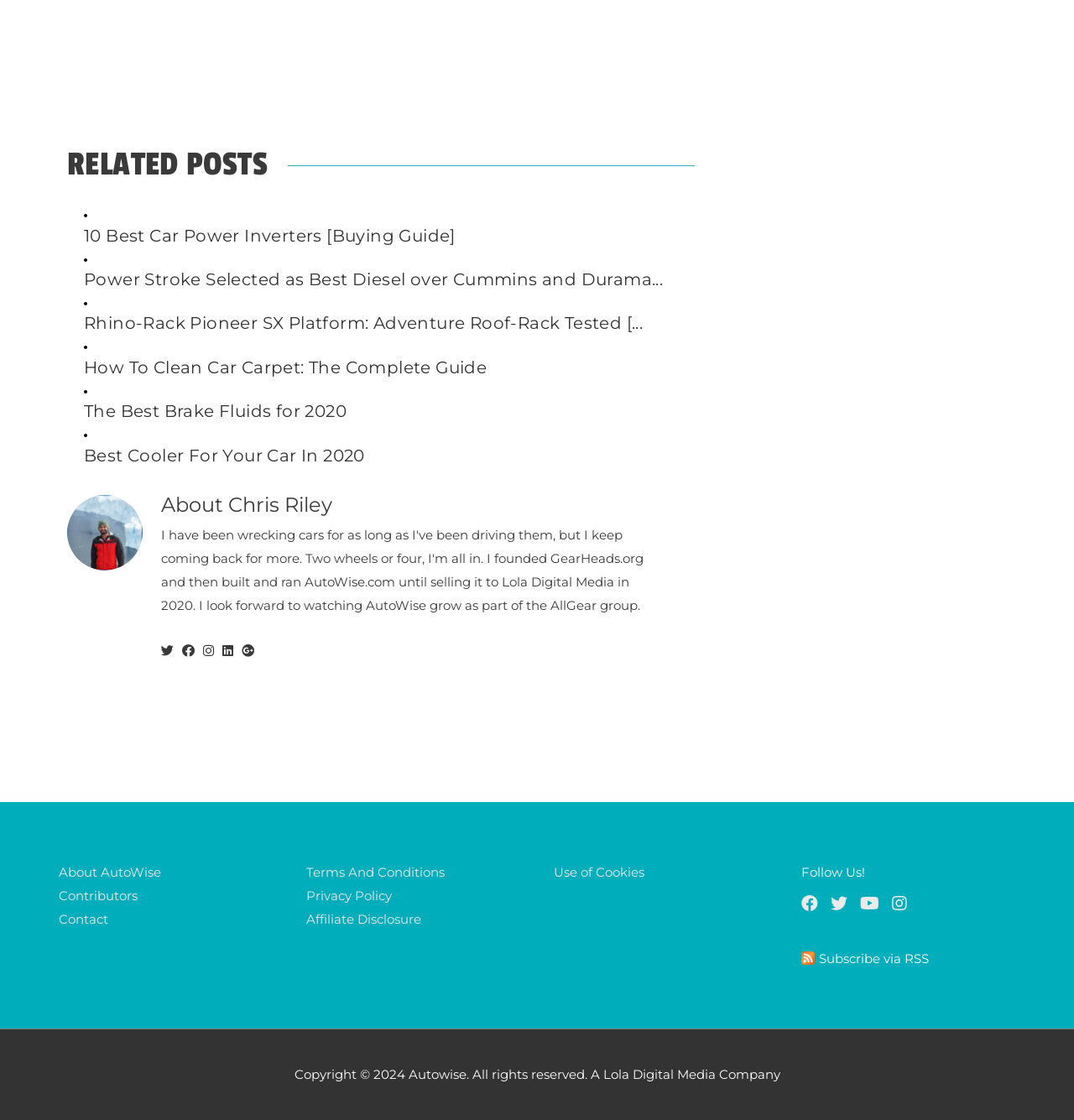Please identify the bounding box coordinates for the region that you need to click to follow this instruction: "View Chris Riley's profile".

[0.213, 0.439, 0.31, 0.461]